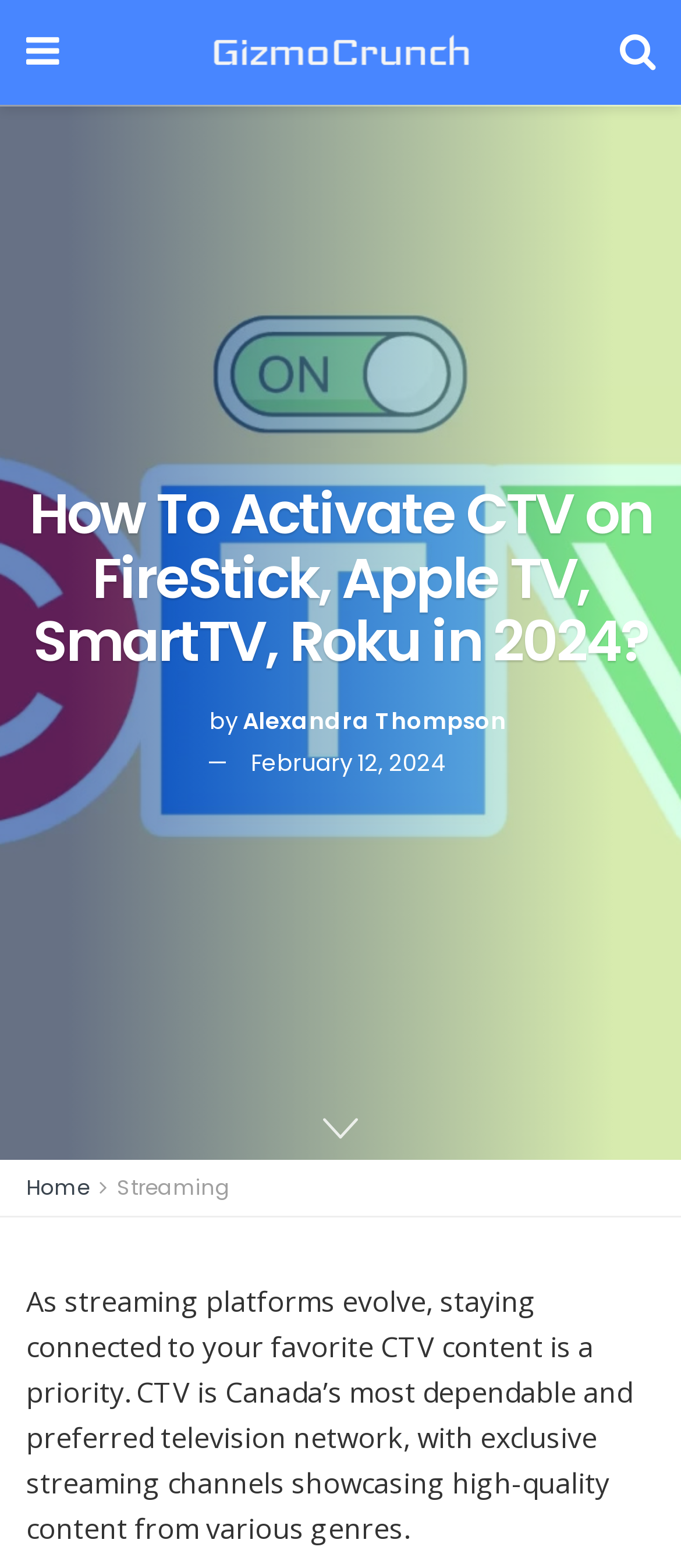What is the main topic of the article?
Craft a detailed and extensive response to the question.

The main topic of the article can be inferred from the main heading, which mentions activating CTV on various devices, and the content of the article, which discusses the importance of staying connected to CTV content.